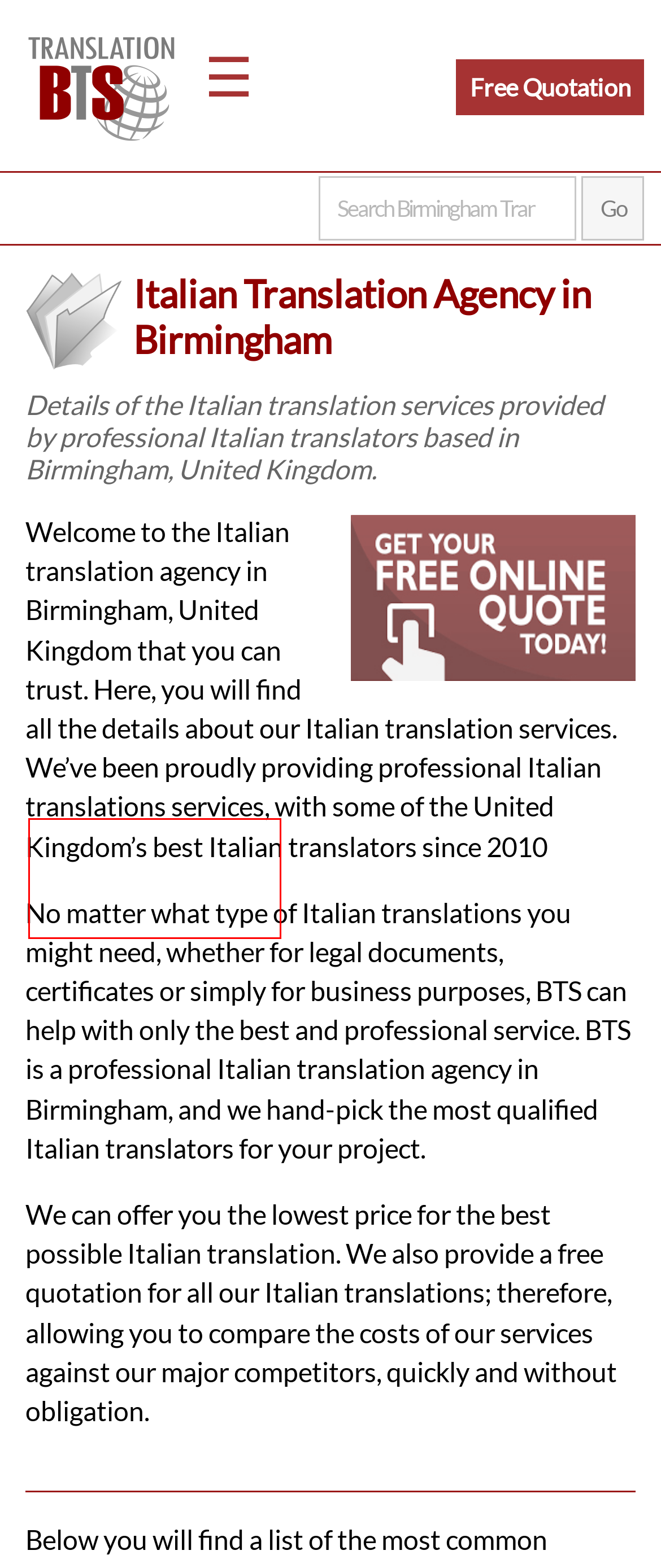You have a screenshot of a webpage with a red bounding box around a UI element. Determine which webpage description best matches the new webpage that results from clicking the element in the bounding box. Here are the candidates:
A. English to Italian Translators | Birmingham Translation Services
B. Sworn and Legal Translation Services
C. English to Italian Translations | Birmingham Translation Services
D. Birmingham Translation Services | Free Translation Quotation
E. Italian to English Translations | Birmingham Translation Services
F. Birmingham Translation - Services
G. Italian Website Translations | Birmingham Translation Services
H. Birmingham Translation Services | Contact Translation Agency Birmingham

F